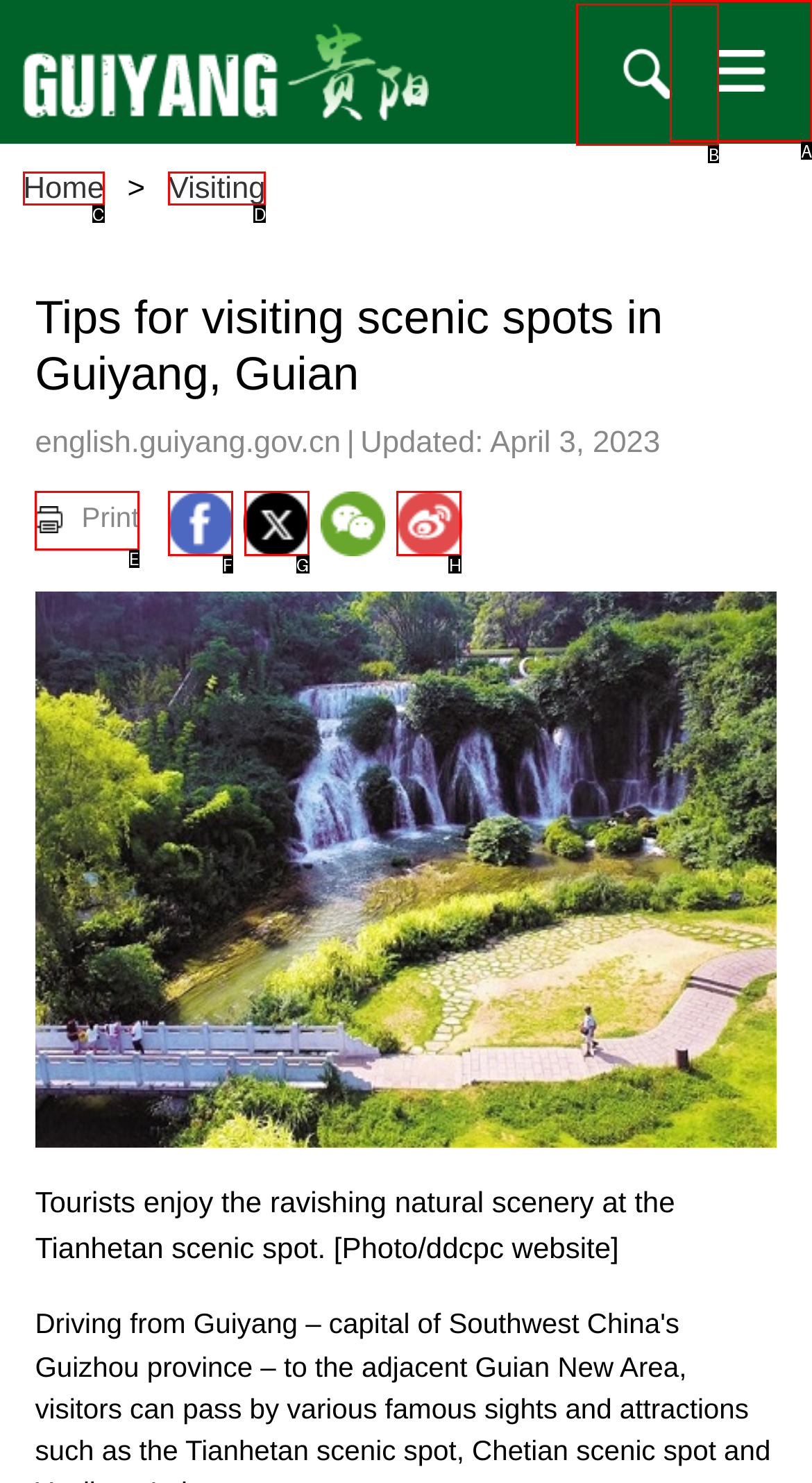What option should you select to complete this task: Print the page? Indicate your answer by providing the letter only.

E